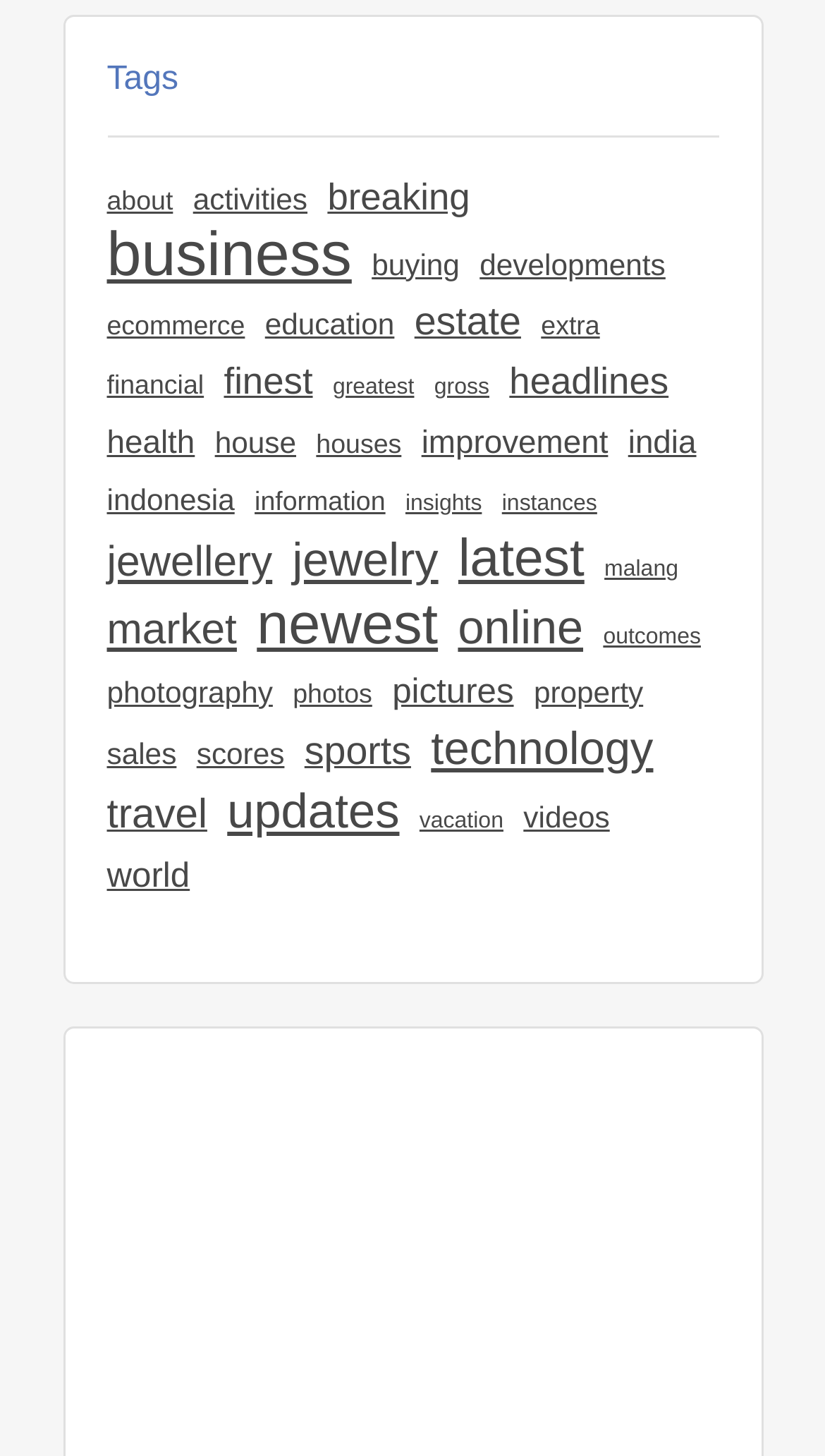Pinpoint the bounding box coordinates of the area that must be clicked to complete this instruction: "Explore 'latest' updates".

[0.555, 0.365, 0.708, 0.402]